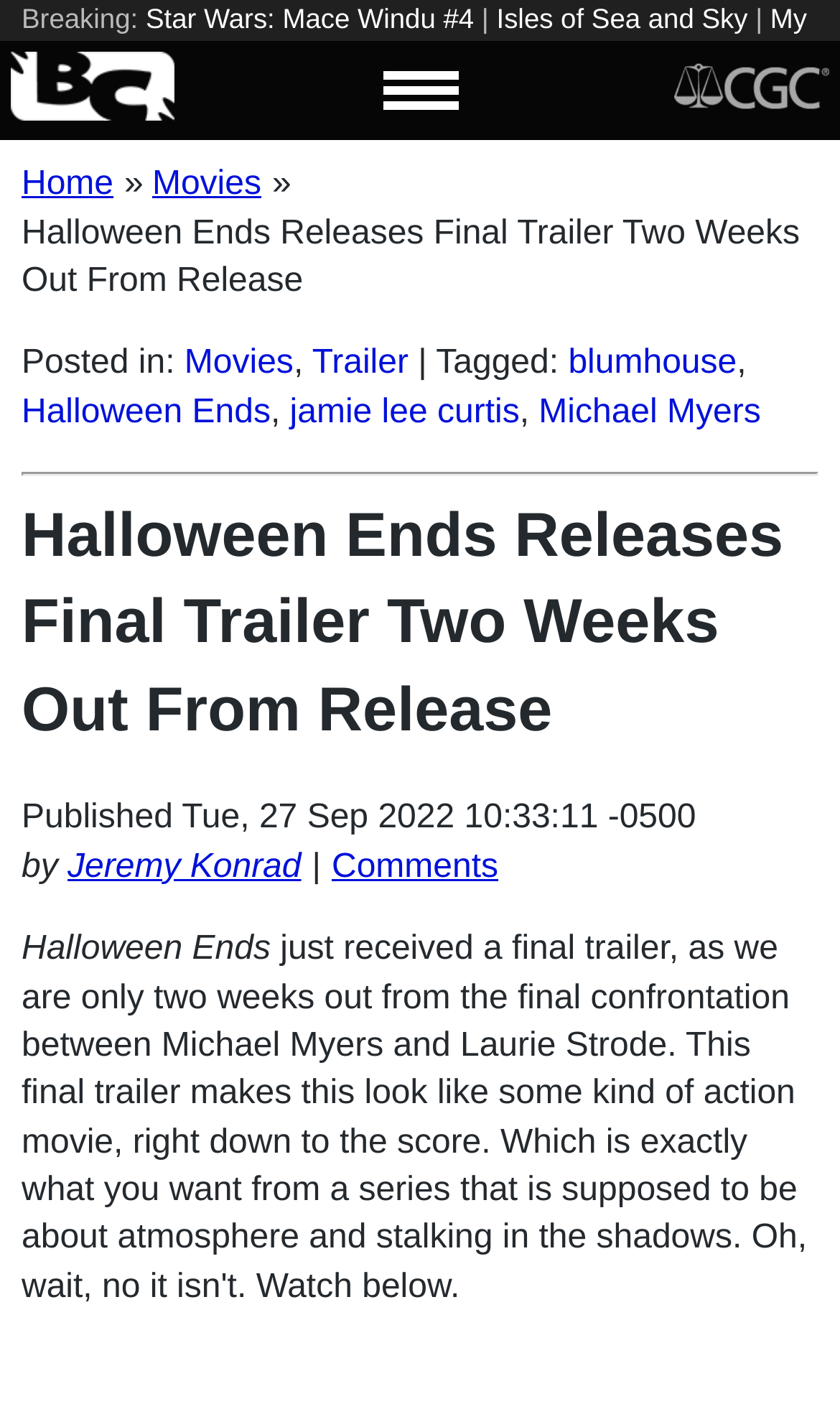Please provide a comprehensive response to the question based on the details in the image: What is the category of the article?

The category of the article can be found in the section where it says 'Posted in: Movies, Trailer'. This indicates that the article is categorized under 'Movies'.